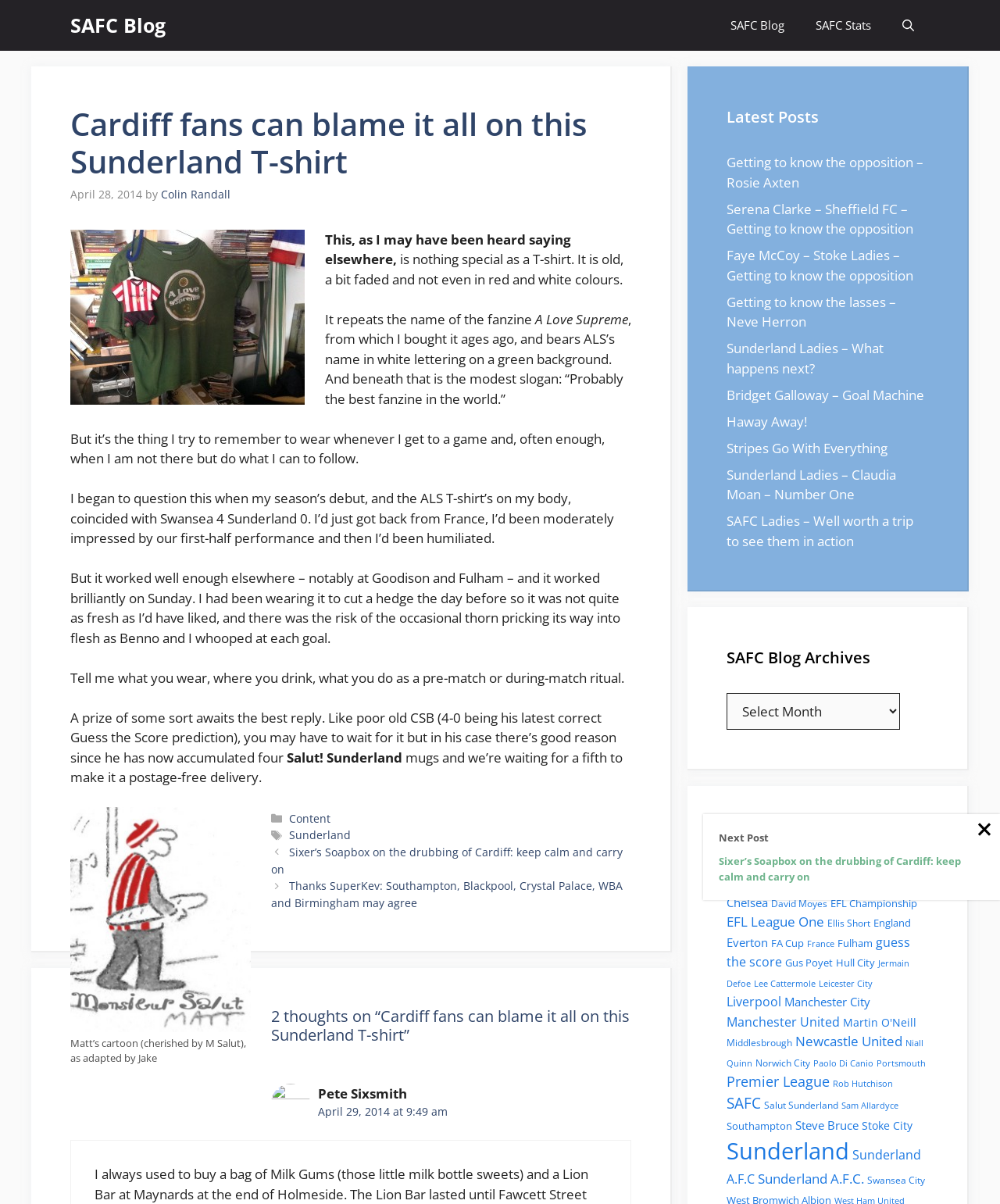Locate the bounding box coordinates of the region to be clicked to comply with the following instruction: "Read the article by Colin Randall". The coordinates must be four float numbers between 0 and 1, in the form [left, top, right, bottom].

[0.161, 0.155, 0.23, 0.168]